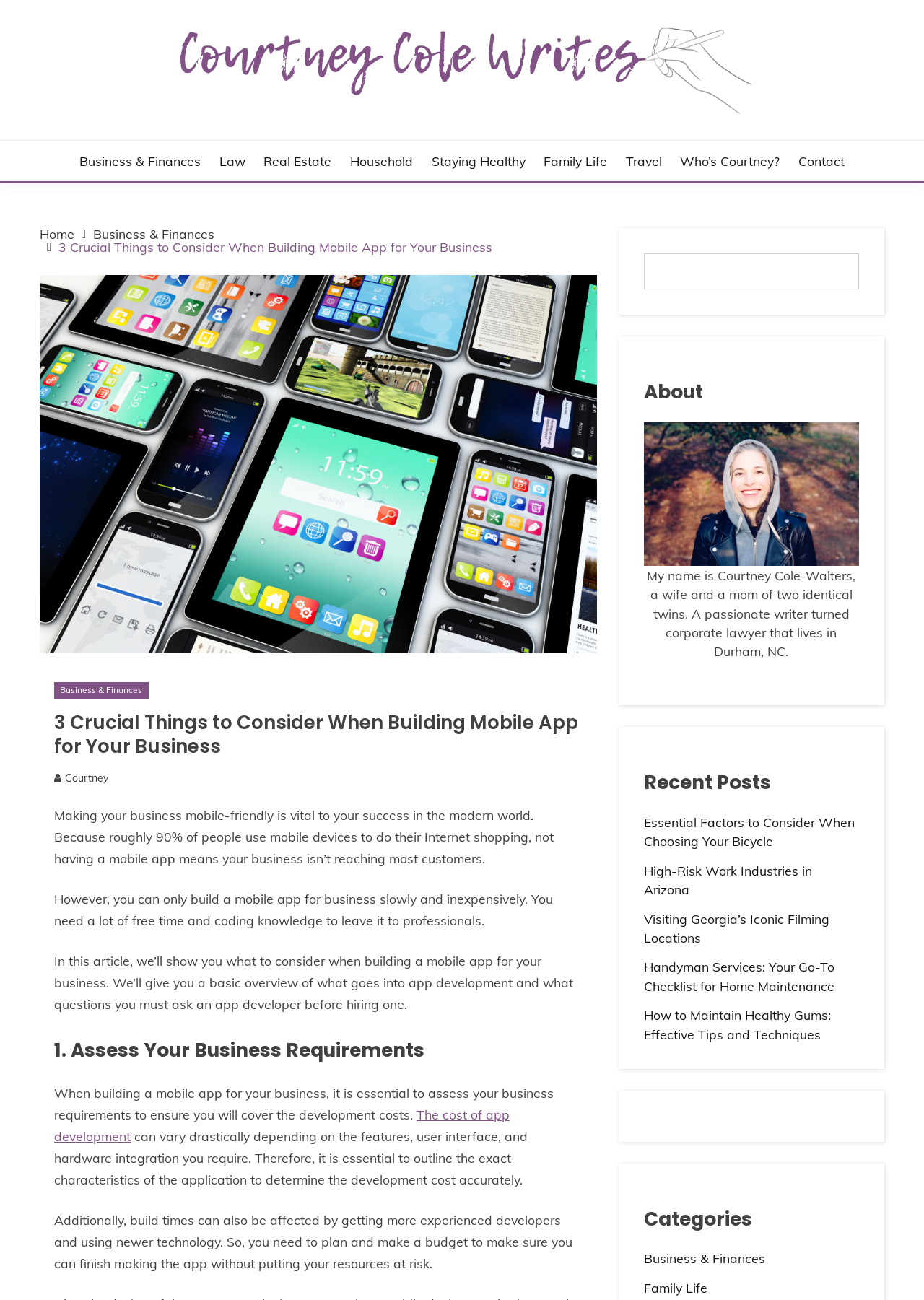Reply to the question below using a single word or brief phrase:
What is the purpose of assessing business requirements?

To determine development costs